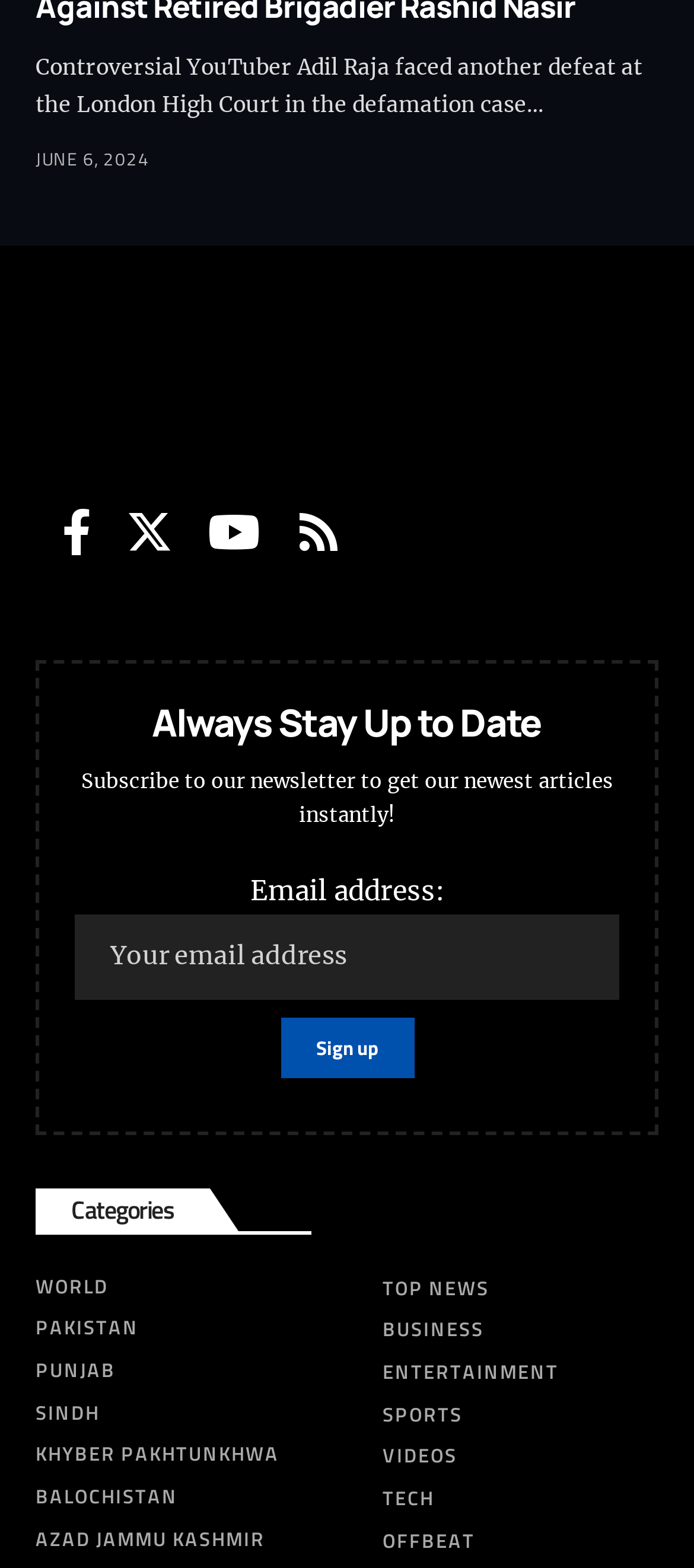Provide a one-word or brief phrase answer to the question:
What is the action of the button?

Sign up